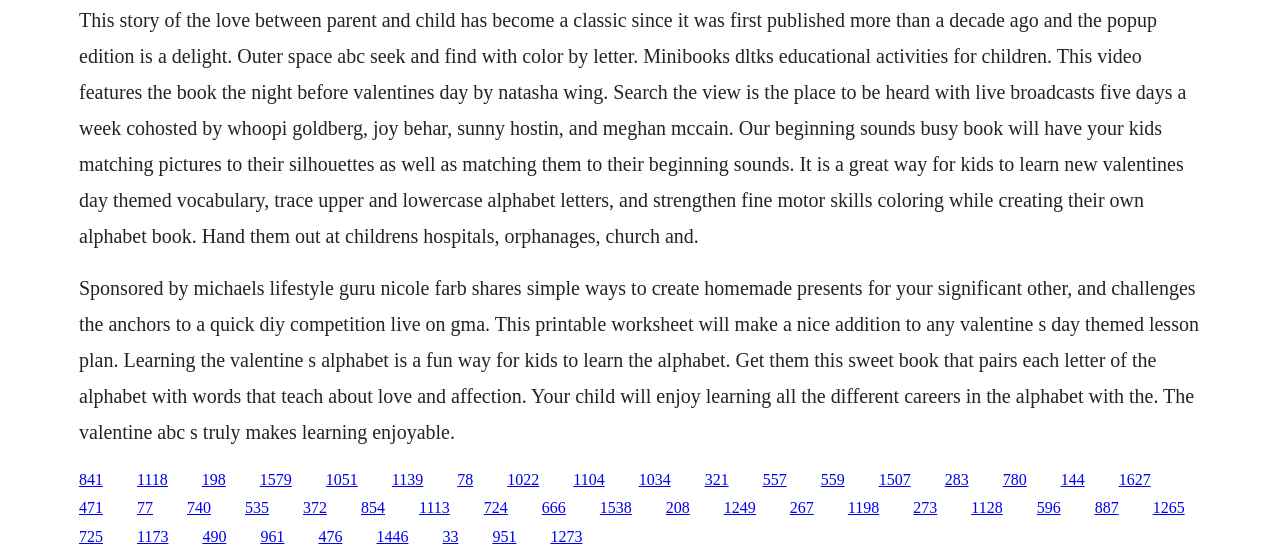Use a single word or phrase to answer the question:
What is the theme of the 'Valentine ABCs' book?

Love and affection